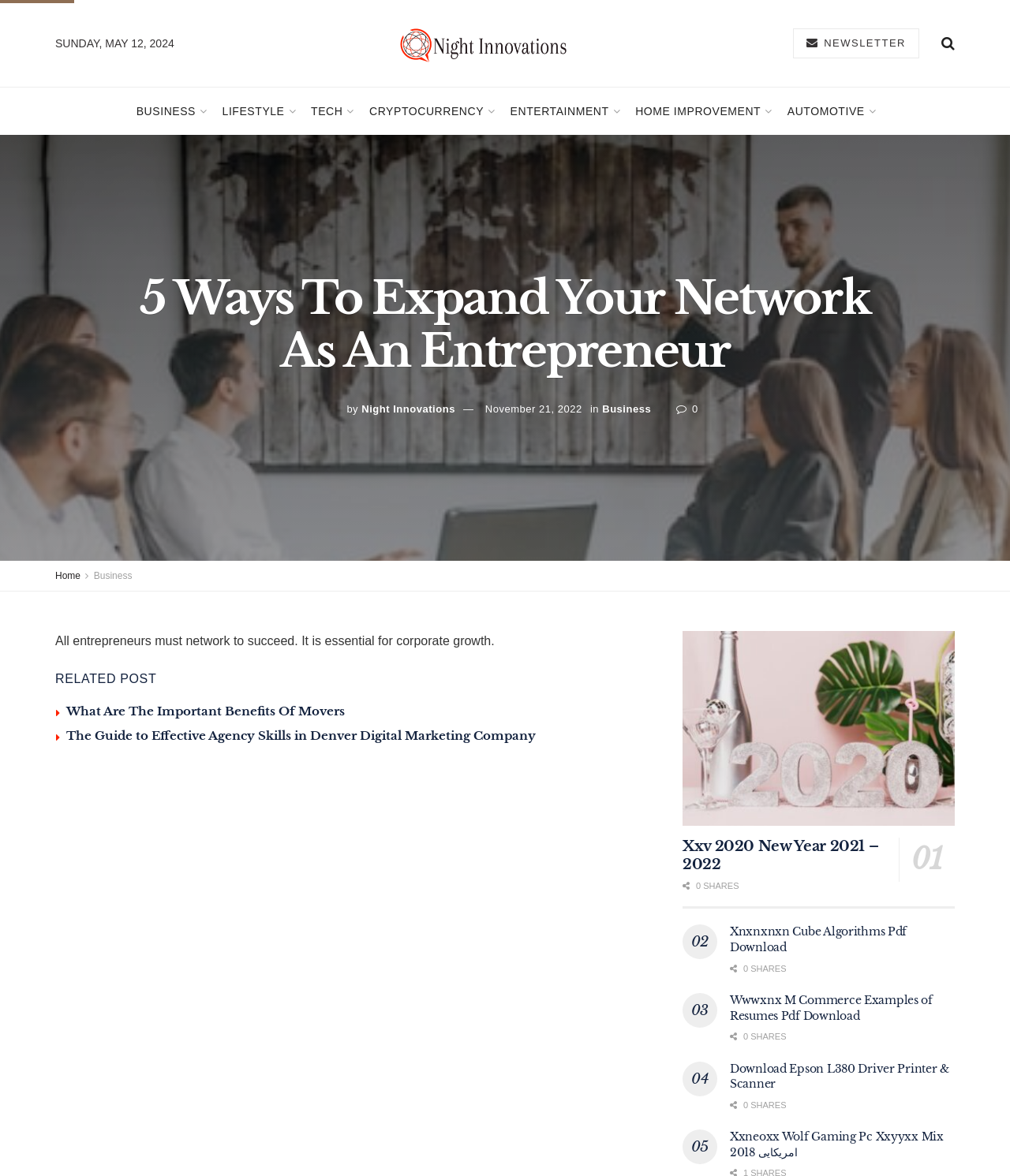Provide an in-depth description of the elements and layout of the webpage.

This webpage appears to be a blog or news article page. At the top, there is a date "SUNDAY, MAY 12, 2024" and a link to "Night Innovations" with an accompanying image. Below this, there are several links to different categories, including "BUSINESS", "LIFESTYLE", "TECH", and more.

The main article title "5 Ways To Expand Your Network As An Entrepreneur" is prominently displayed, with an image and author information below it. The article summary reads "All entrepreneurs must network to succeed. It is essential for corporate growth."

On the left side of the page, there are links to "Home" and "Business", as well as a newsletter subscription link. Below this, there is a section titled "RELATED POST" with several article summaries, including "What Are The Important Benefits Of Movers" and "The Guide to Effective Agency Skills in Denver Digital Marketing Company".

Further down the page, there are several more article summaries, each with a heading, link, and share buttons. These articles appear to be unrelated to the main article and cover a range of topics, including cube algorithms, commerce examples, and printer drivers.

Throughout the page, there are several images, including the "Night Innovations" logo and various icons for sharing and tweeting. The overall layout is dense, with many links and articles competing for attention.